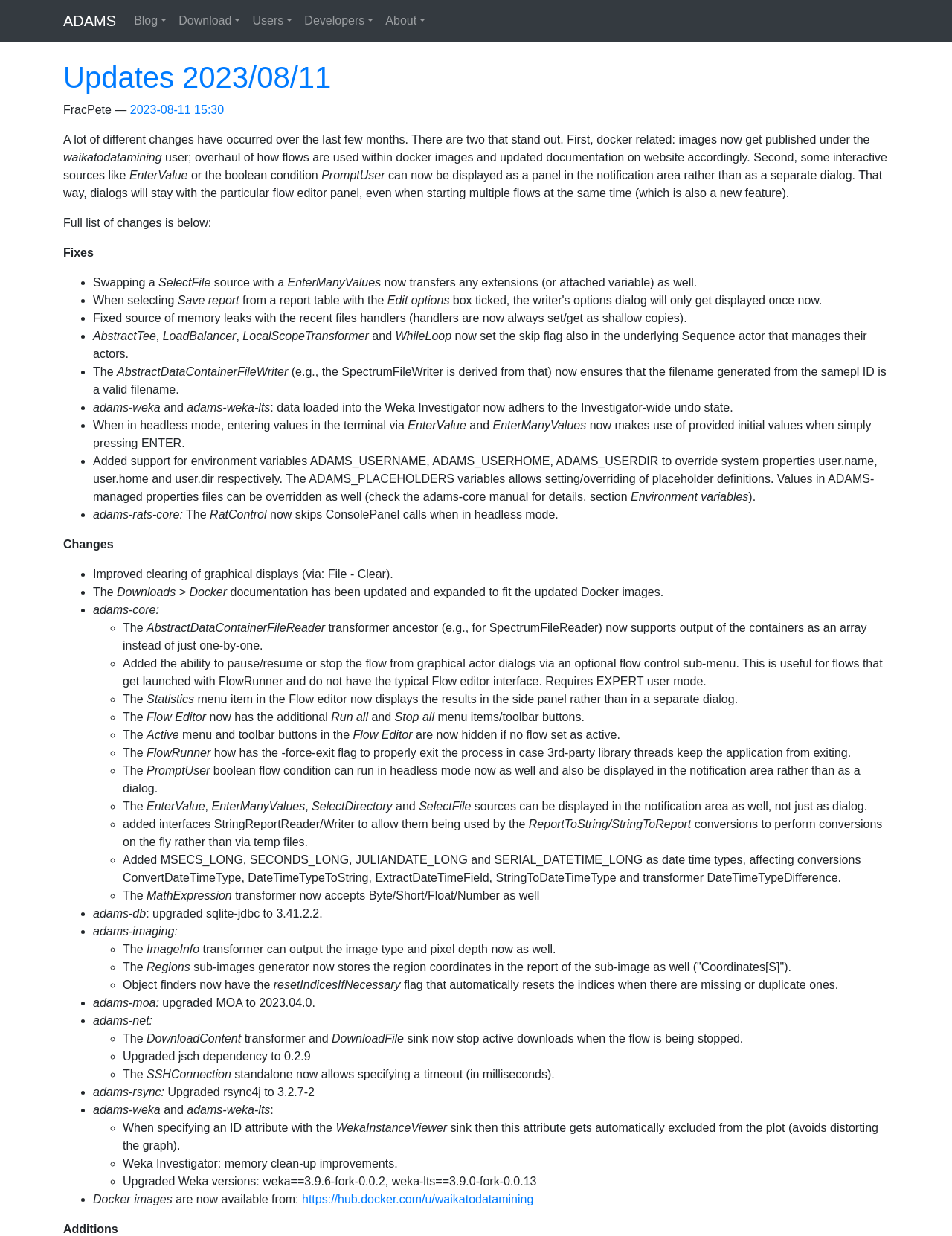Detail the various sections and features present on the webpage.

The webpage is titled "Updates 2023/08/11 | ADAMS" and has a navigation menu at the top with links to "Blog", "Download", "Users", "Developers", and "About". Below the title, there is a header section with the author's name "FracPete" and the date "2023-08-11 15:30".

The main content of the page is a list of updates, divided into two sections: "Fixes" and "Changes". The "Fixes" section lists several bug fixes, including fixes for swapping sources, selecting files, and memory leaks. Each fix is marked with a bullet point and includes a brief description of the issue and the solution.

The "Changes" section lists several updates and improvements, including changes to how flows are used within docker images, updated documentation, and new features such as displaying interactive sources as a panel in the notification area. There are also updates to various components, including "adams-weka" and "adams-weka-lts", and improvements to the handling of environment variables.

Throughout the page, there are several links to specific components and features, such as "EnterValue", "Save report", and "Edit options". The page also includes a list of updated components, including "AbstractTee", "LoadBalancer", and "WhileLoop".

Overall, the page appears to be a changelog or update log for a software project, detailing the various fixes, changes, and improvements made to the project.